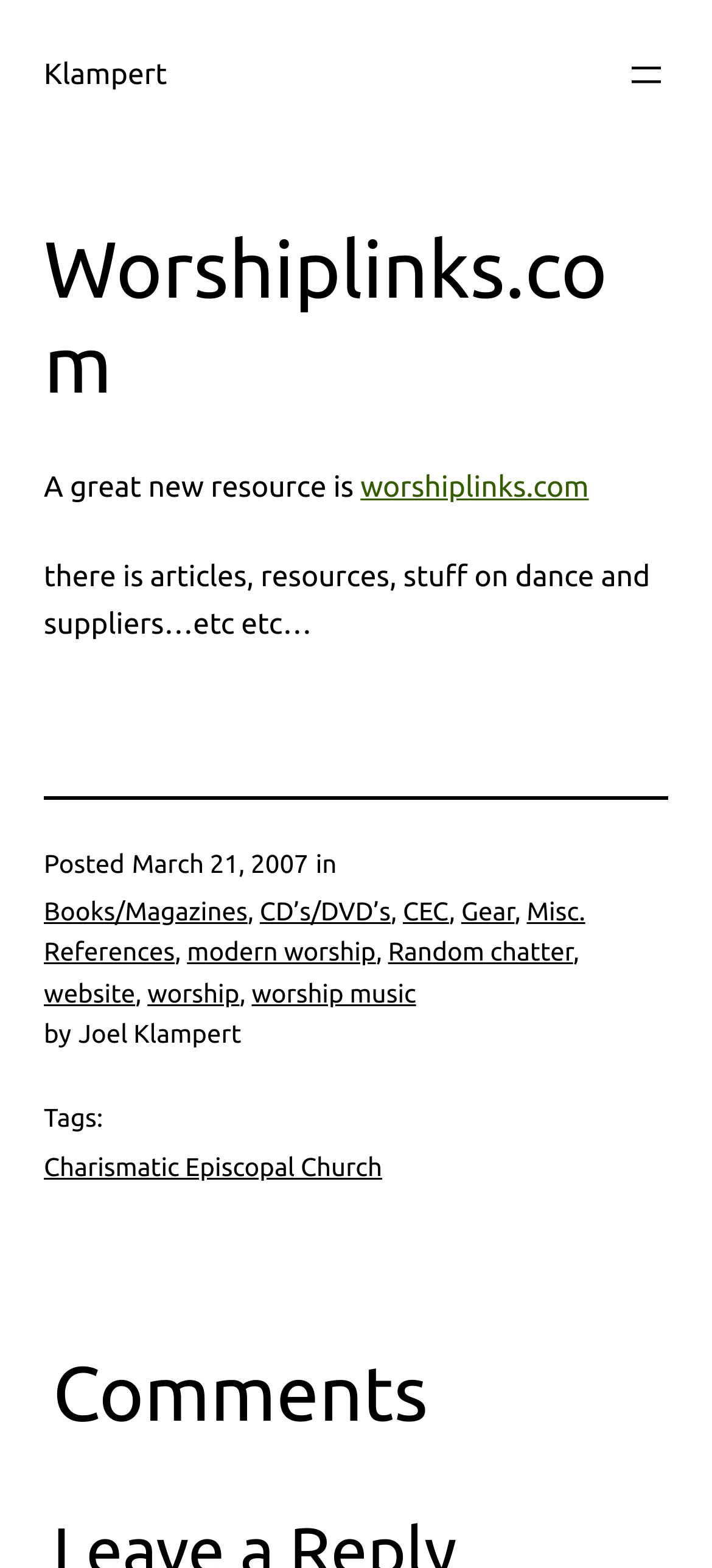Determine the bounding box coordinates for the UI element described. Format the coordinates as (top-left x, top-left y, bottom-right x, bottom-right y) and ensure all values are between 0 and 1. Element description: Charismatic Episcopal Church

[0.062, 0.735, 0.537, 0.753]